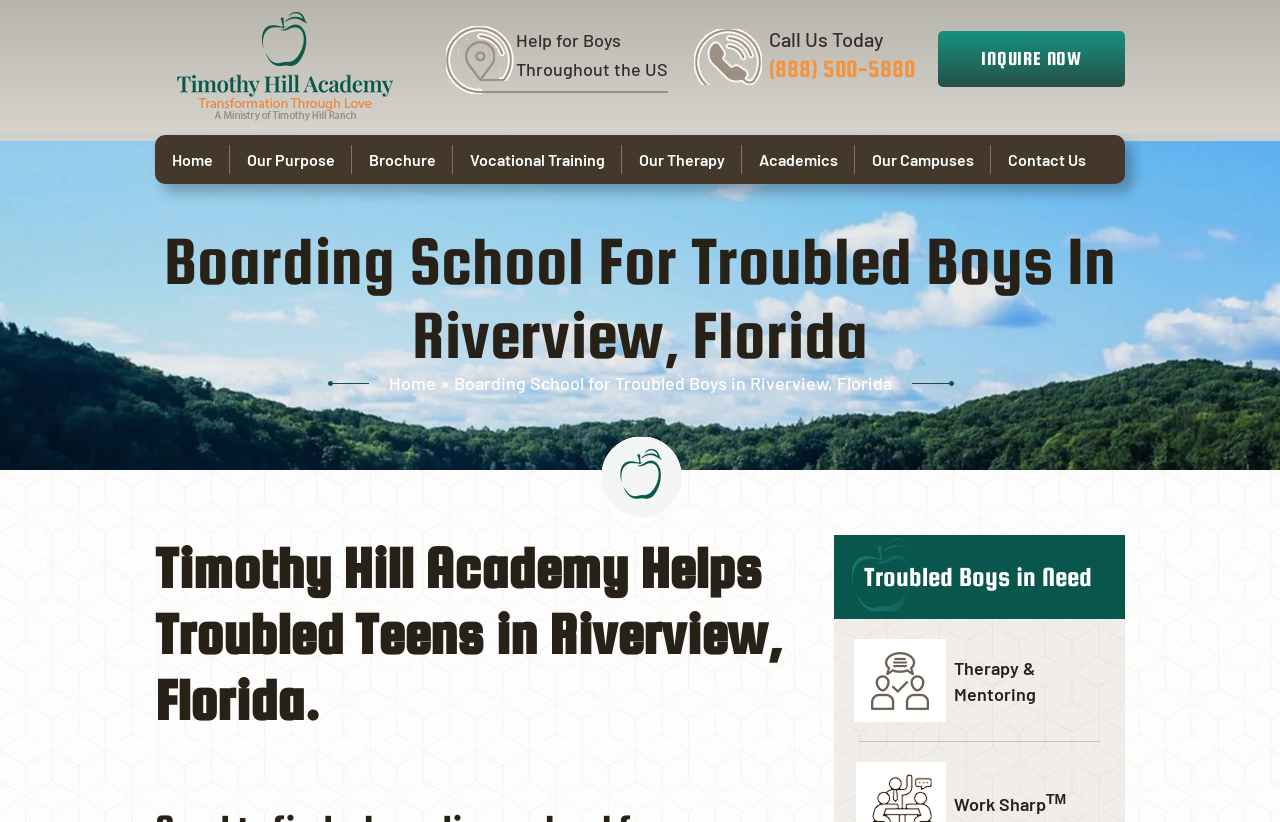Give a short answer to this question using one word or a phrase:
What is the name of the academy?

Timothy Hill Academy